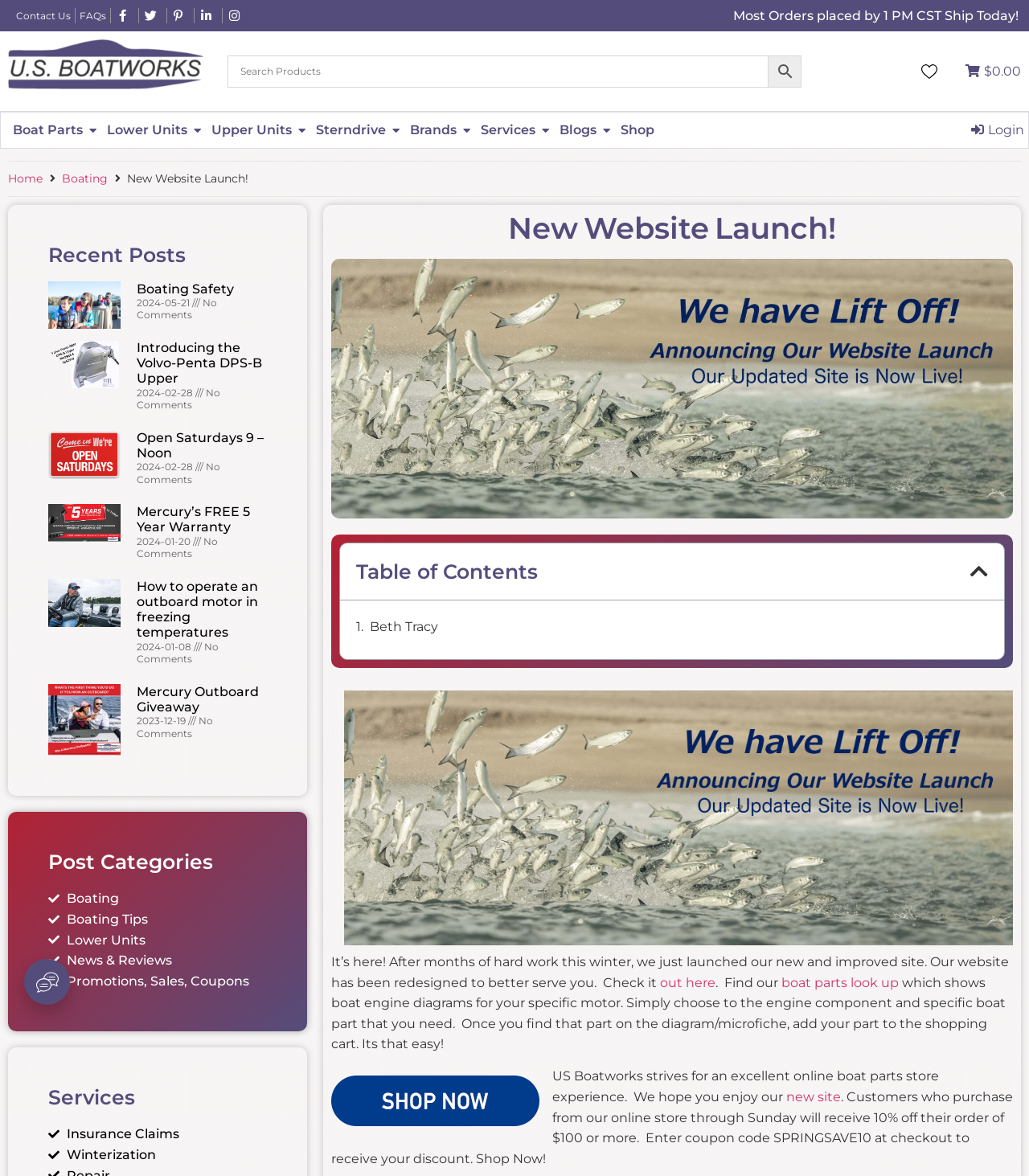Locate the bounding box coordinates of the area where you should click to accomplish the instruction: "Click on Boat Parts".

[0.012, 0.103, 0.08, 0.119]